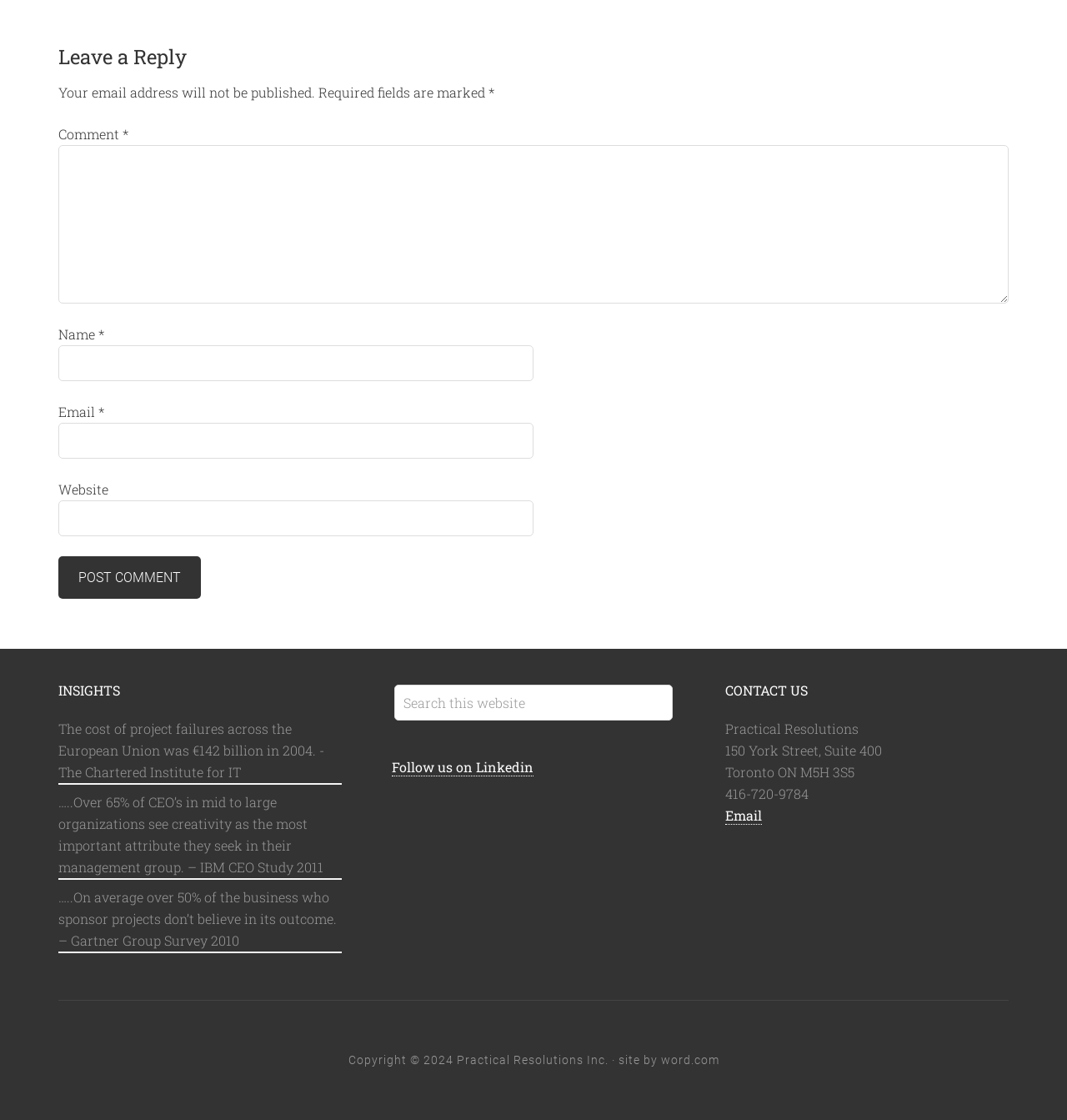Provide the bounding box coordinates of the HTML element described by the text: "parent_node: Website name="url"". The coordinates should be in the format [left, top, right, bottom] with values between 0 and 1.

[0.055, 0.447, 0.5, 0.479]